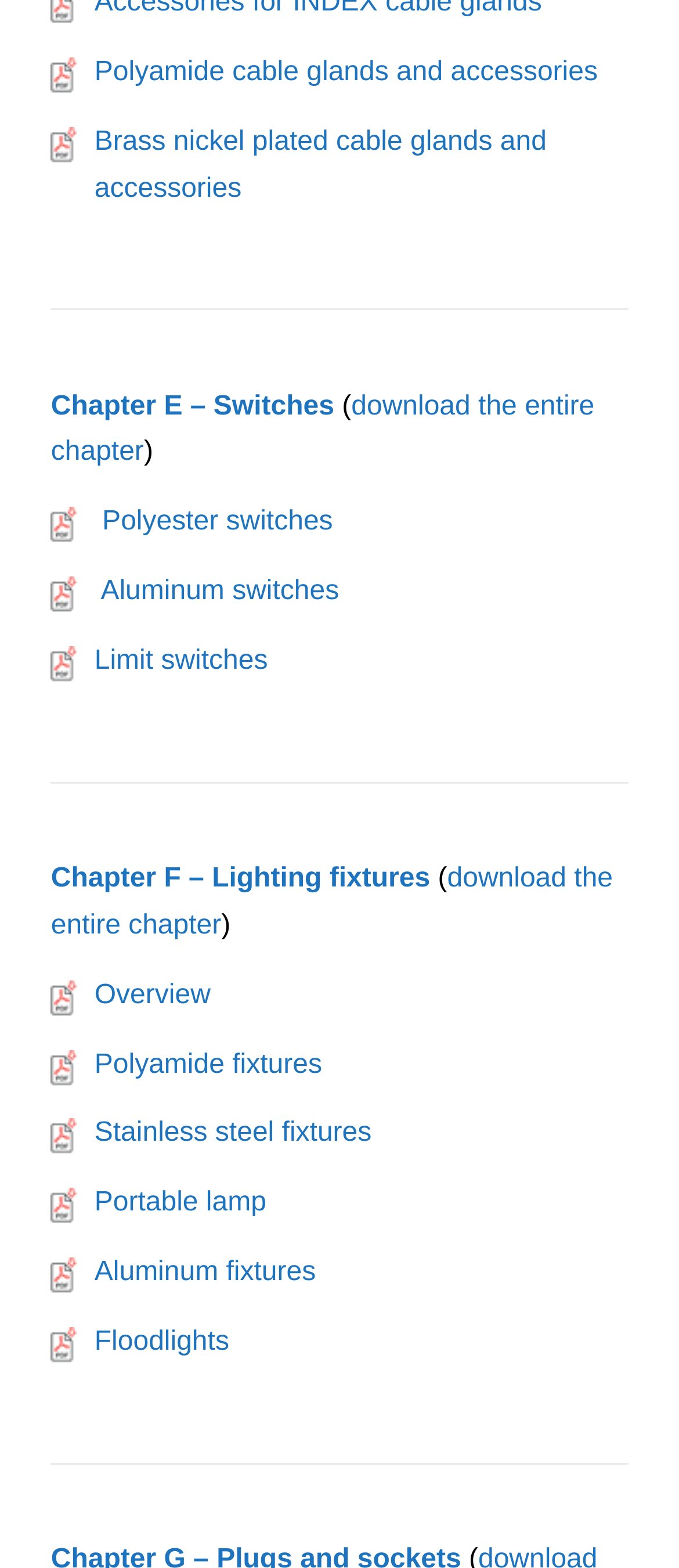Based on the element description: "Polyester switches", identify the UI element and provide its bounding box coordinates. Use four float numbers between 0 and 1, [left, top, right, bottom].

[0.151, 0.323, 0.49, 0.342]